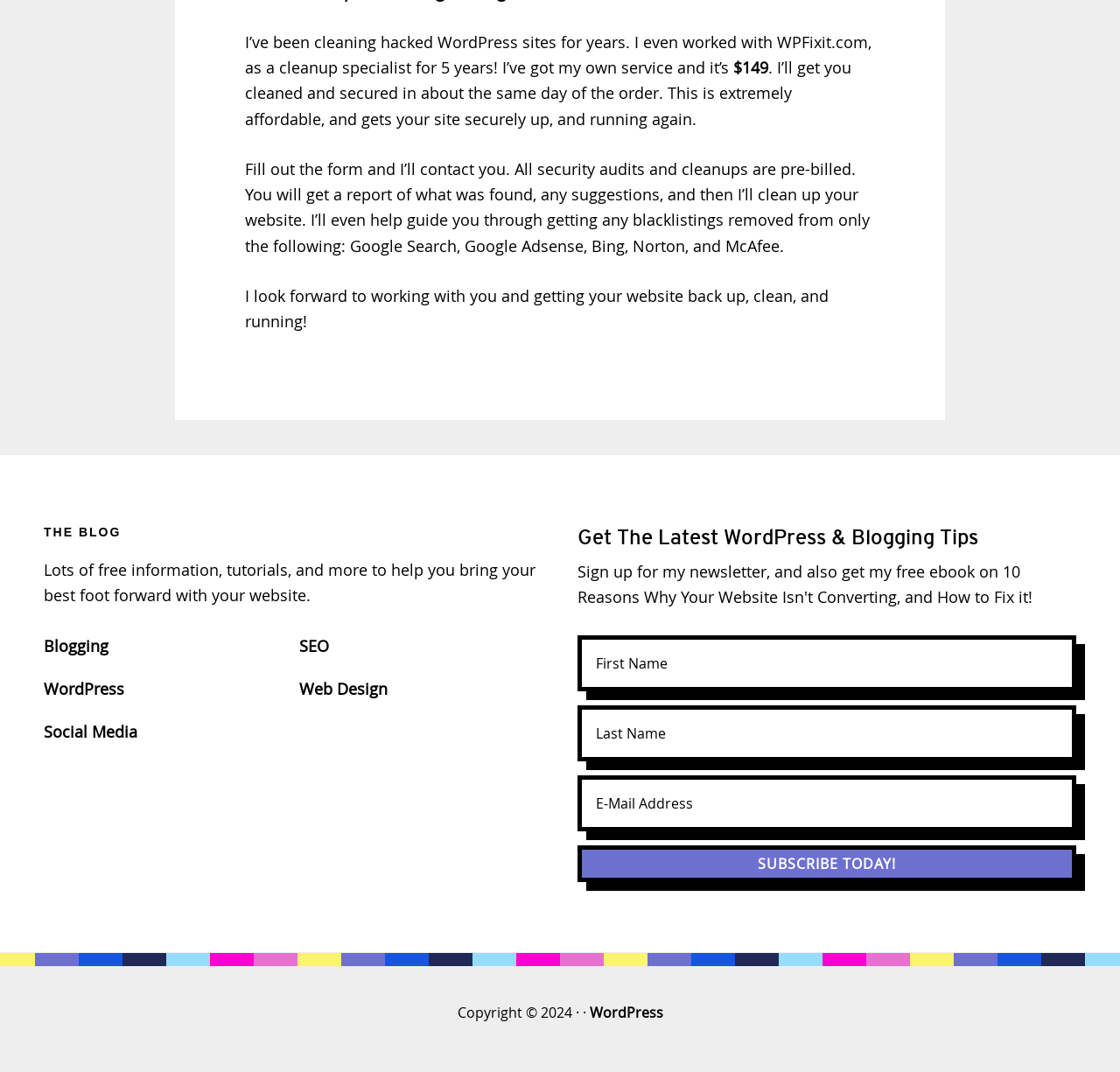Provide the bounding box coordinates of the UI element that matches the description: "WordPress".

[0.039, 0.633, 0.111, 0.652]